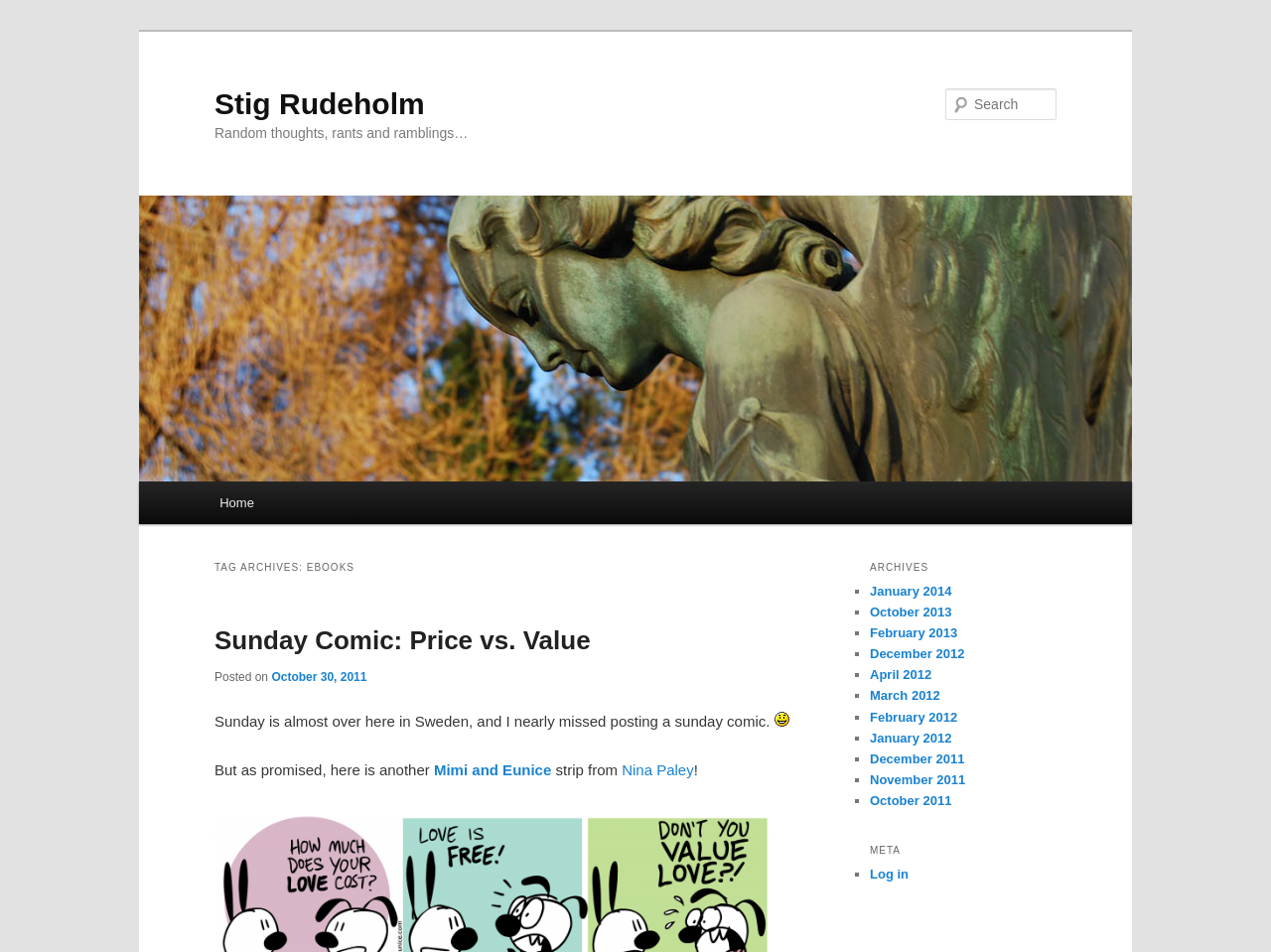Can you look at the image and give a comprehensive answer to the question:
What is the name of the person mentioned in the comic strip?

The name of the person mentioned in the comic strip is 'Nina Paley' because it is mentioned in the text 'from Nina Paley' which is located below the comic strip.